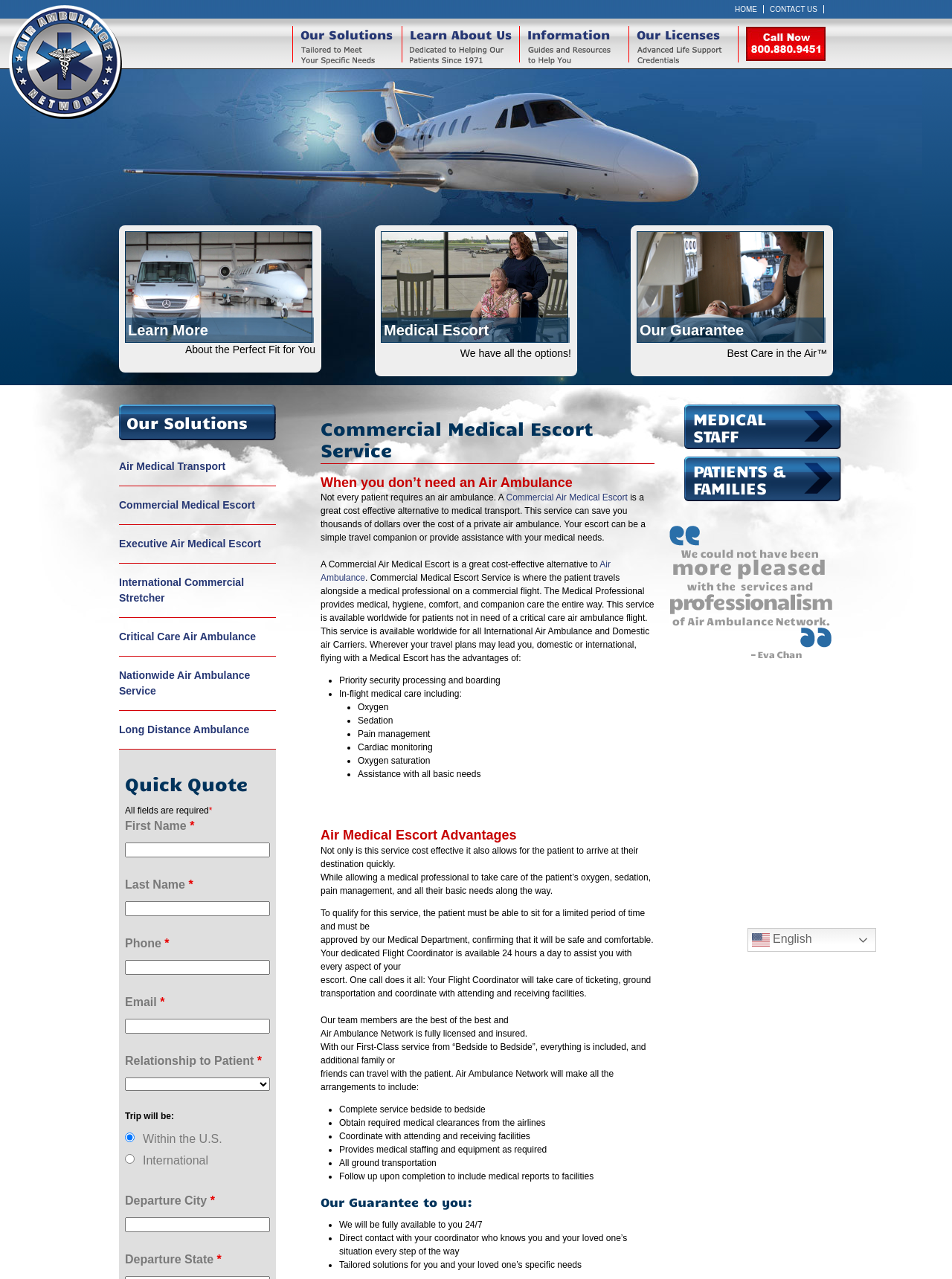Kindly determine the bounding box coordinates for the clickable area to achieve the given instruction: "Click Commercial Medical Escort".

[0.532, 0.385, 0.659, 0.393]